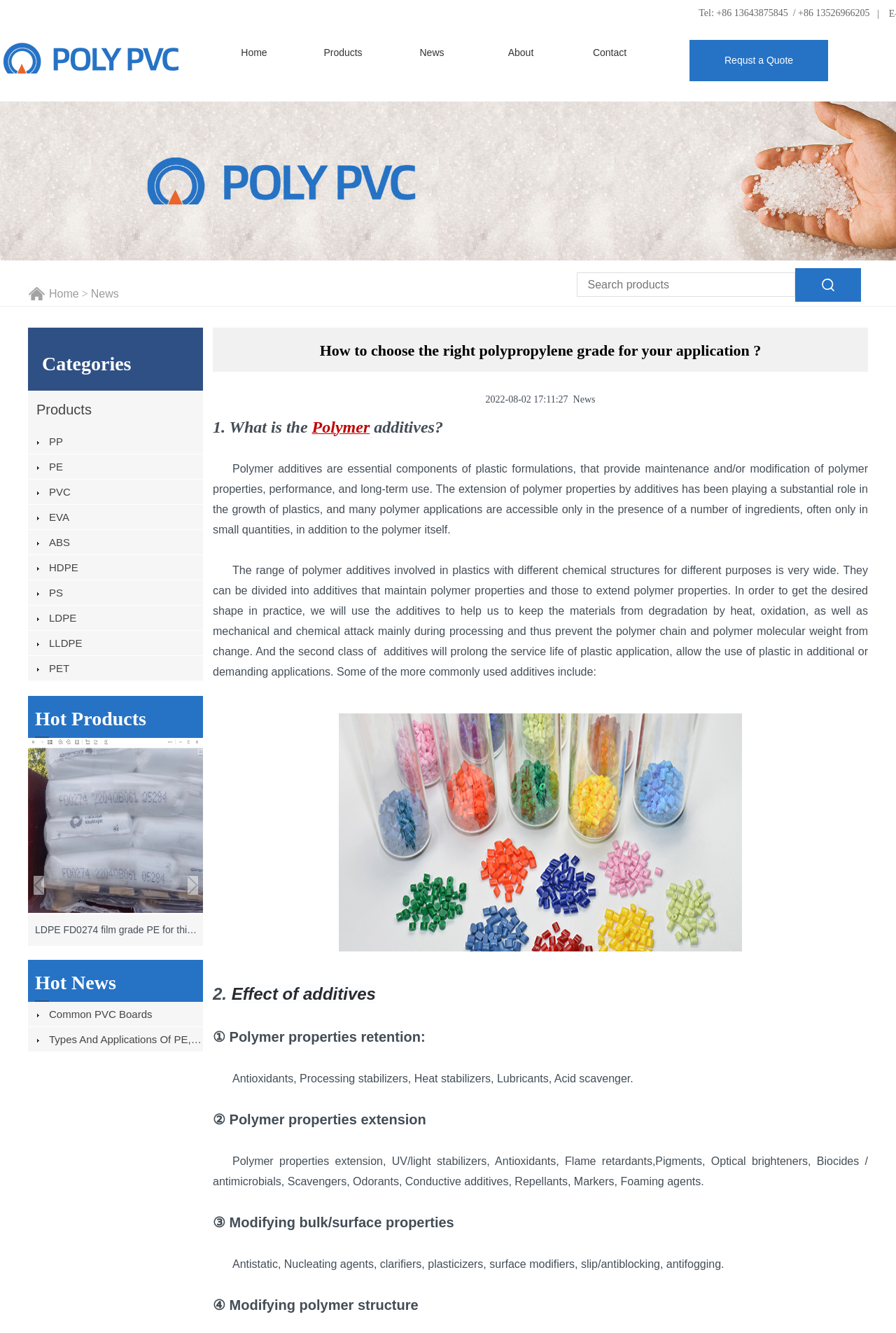What is the phone number on the top right?
Please provide a comprehensive answer to the question based on the webpage screenshot.

I found the phone number on the top right of the webpage, which is +86 13643875845. It is located in a static text element with a bounding box of [0.78, 0.006, 0.979, 0.014].